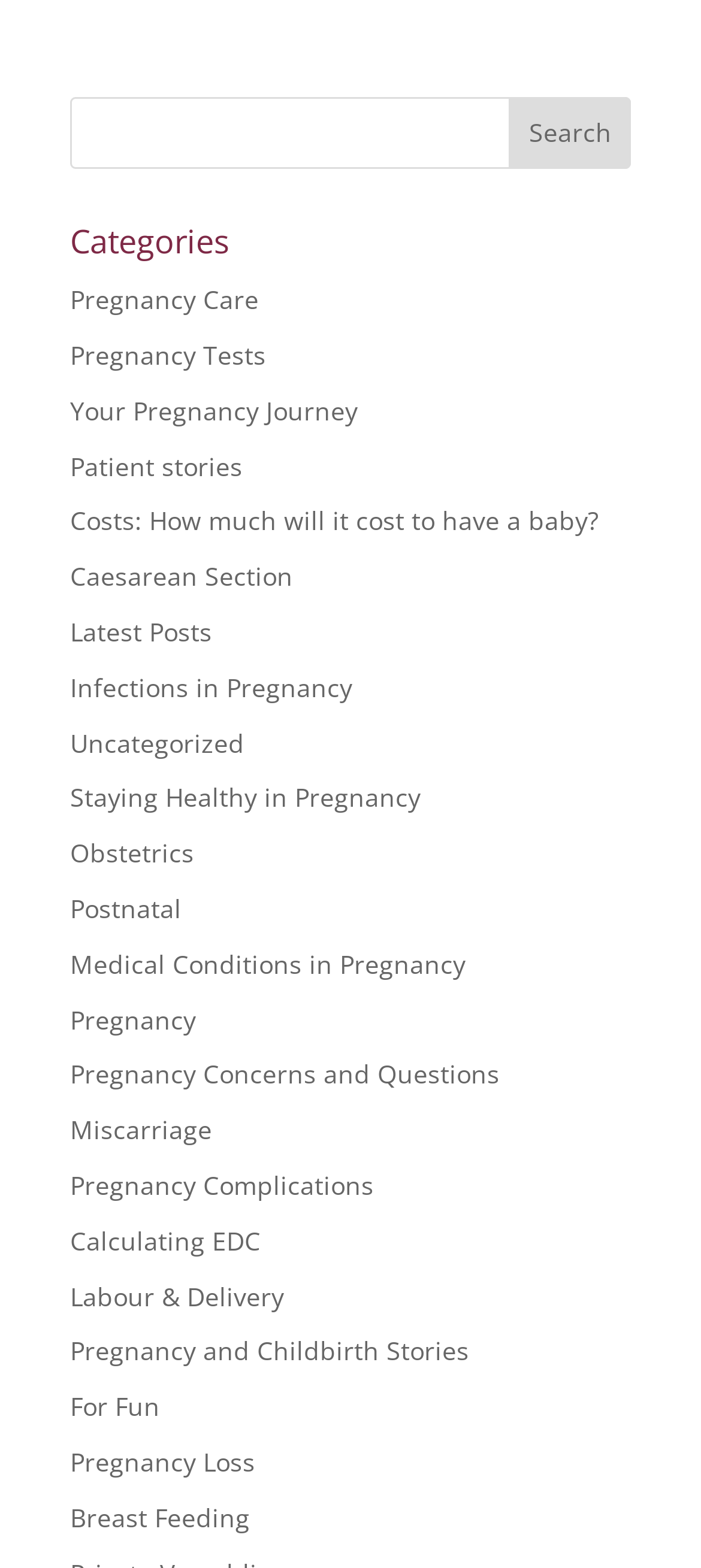Please provide a detailed answer to the question below by examining the image:
How many categories are listed on the webpage?

I counted the number of links listed under the 'Categories' heading, and there are 24 links in total. These links represent different categories that users can explore on the website.